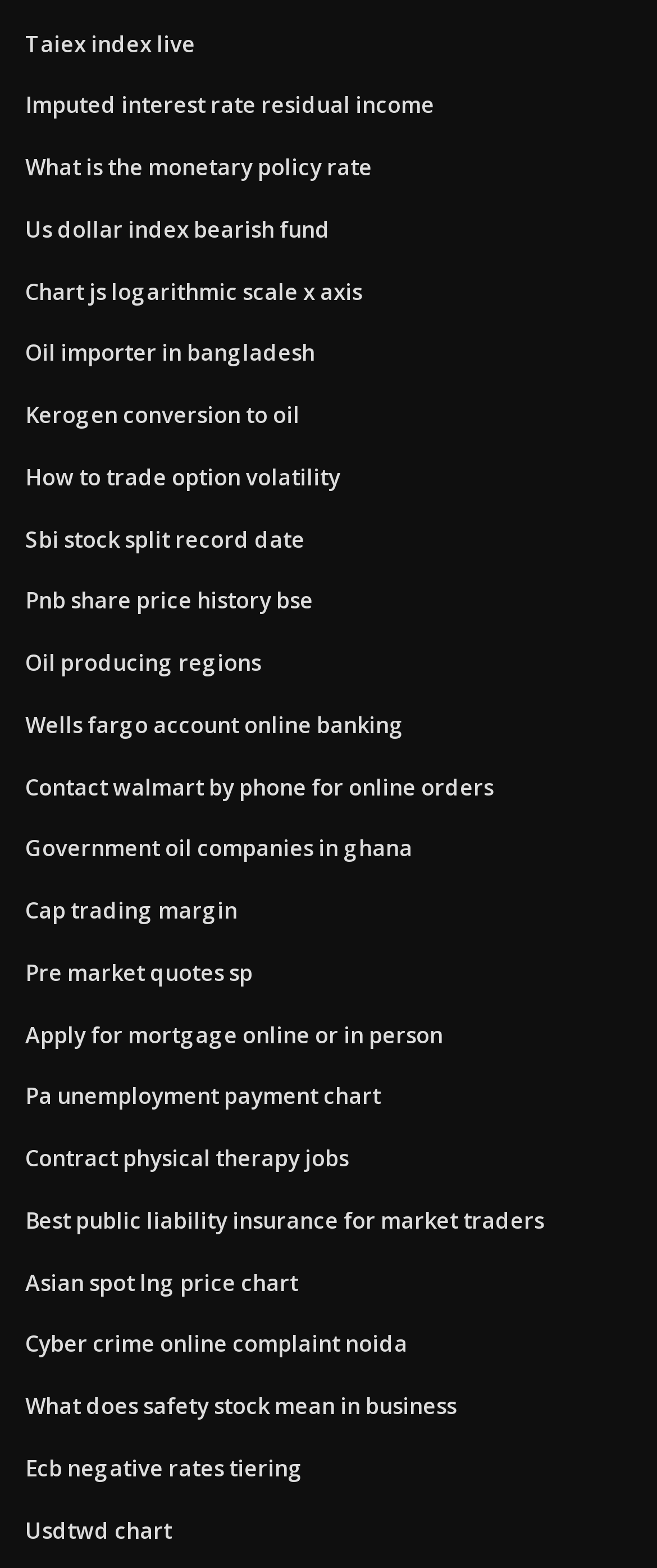Identify the bounding box for the UI element that is described as follows: "Taiex index live".

[0.038, 0.018, 0.297, 0.037]